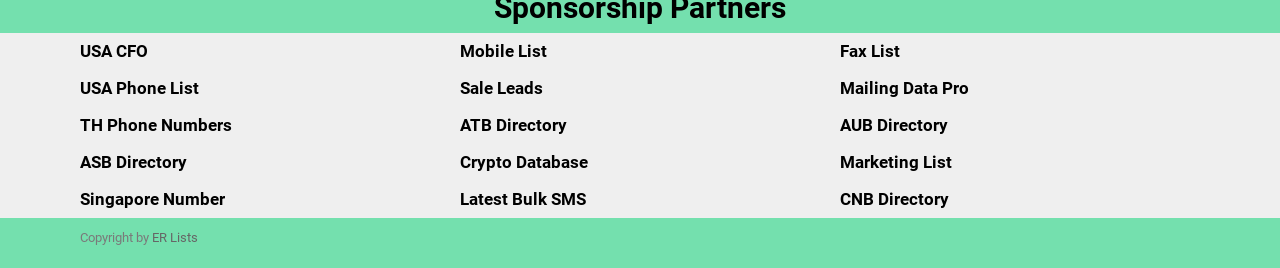Provide a short, one-word or phrase answer to the question below:
What is the last link in the second column?

Crypto Database